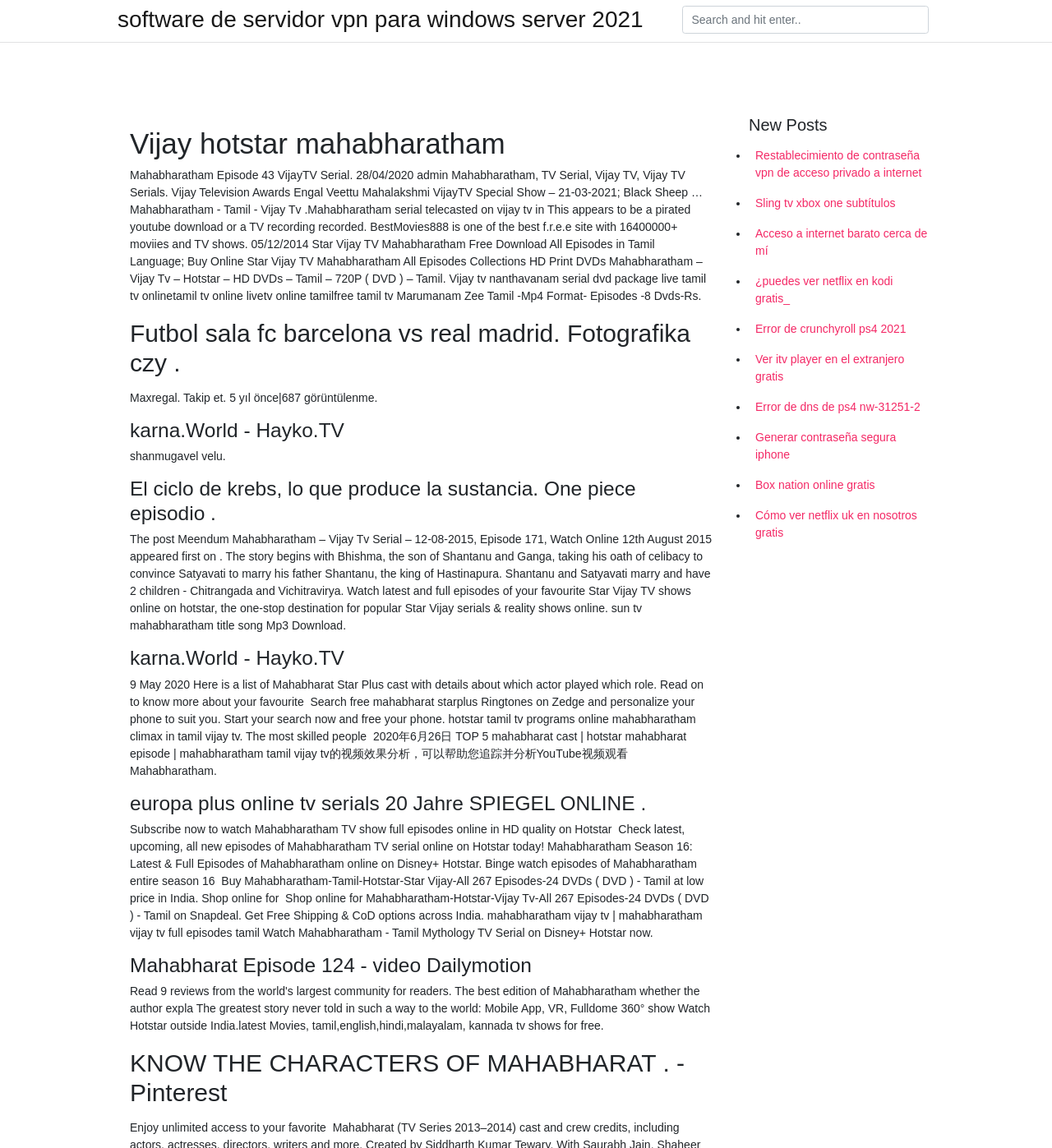How many episodes are available?
Give a one-word or short phrase answer based on the image.

267